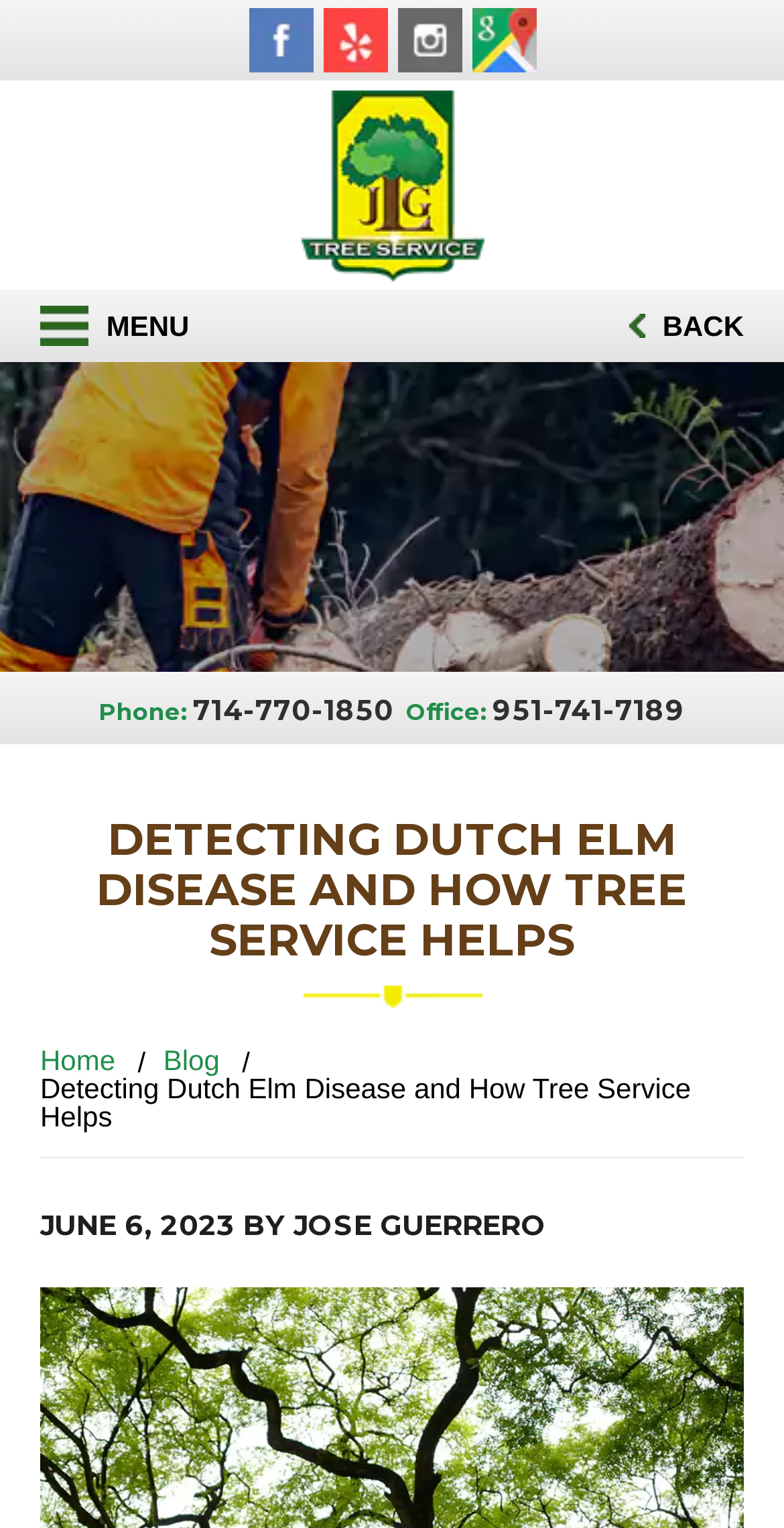What is the phone number of JLG Tree Service?
Based on the image, answer the question with a single word or brief phrase.

714-770-1850